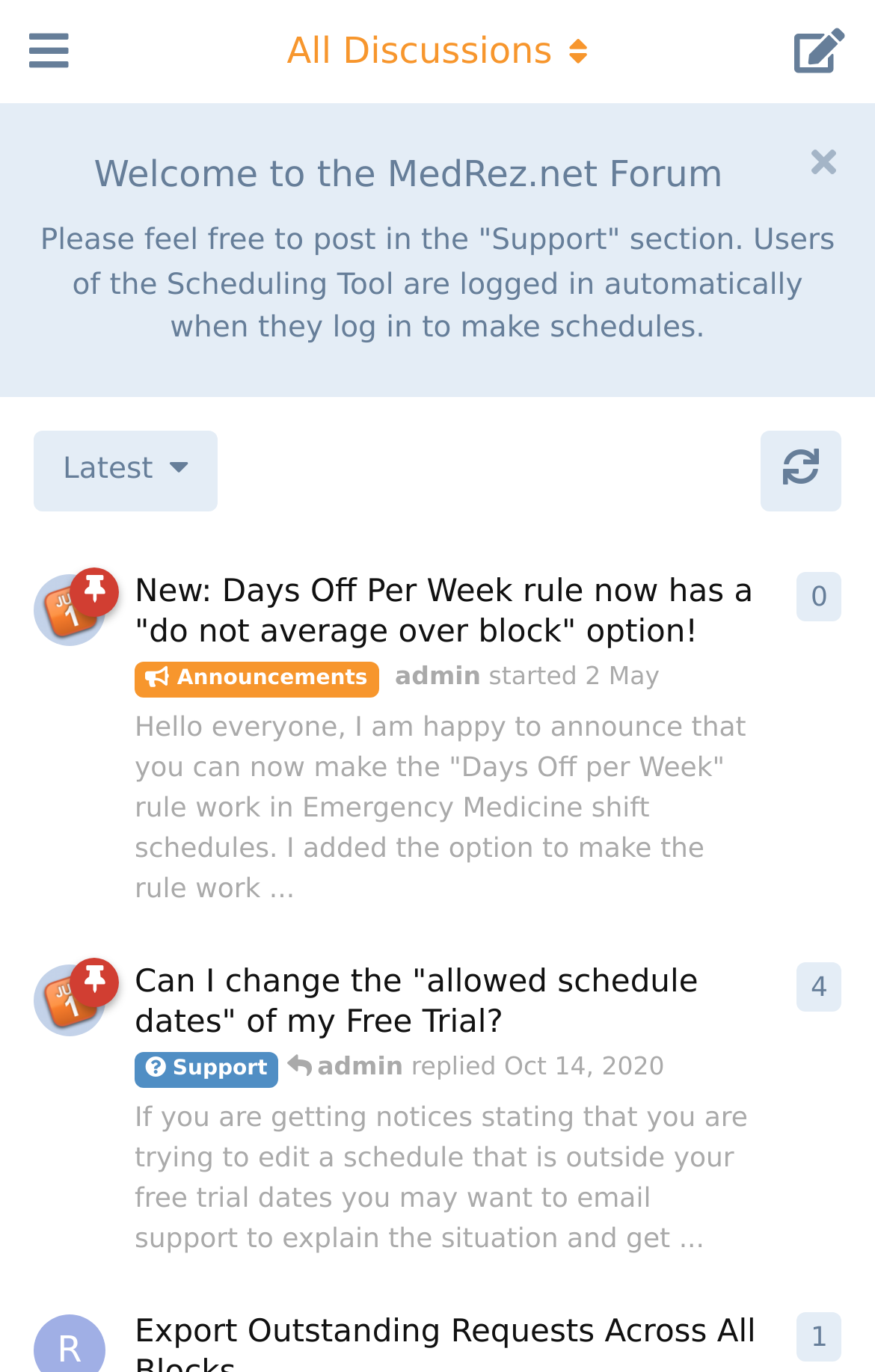Please identify the bounding box coordinates of the clickable element to fulfill the following instruction: "View the discussion started by admin on Nov 3, 2010". The coordinates should be four float numbers between 0 and 1, i.e., [left, top, right, bottom].

[0.038, 0.703, 0.121, 0.755]